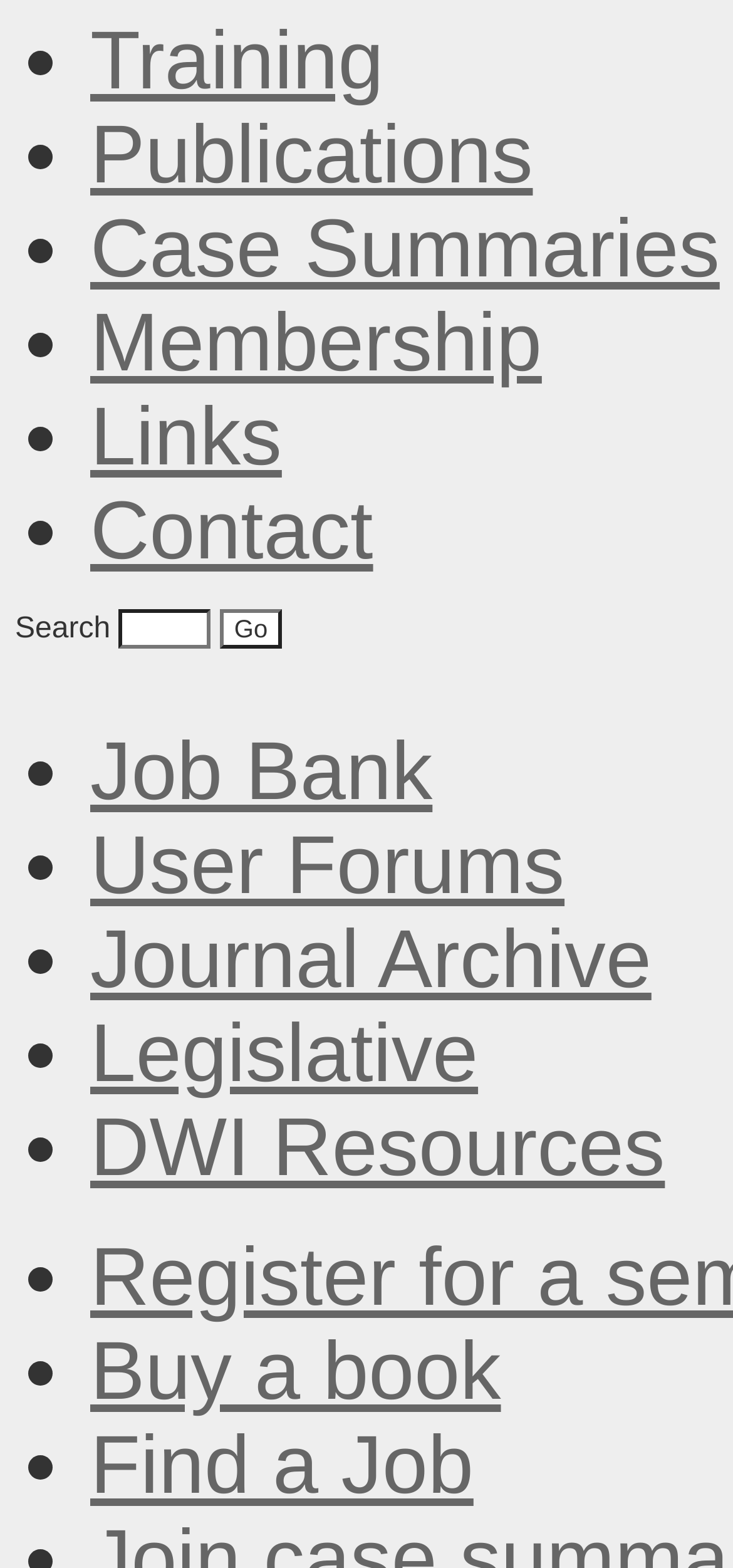What is the first link on the webpage?
Use the image to answer the question with a single word or phrase.

Training